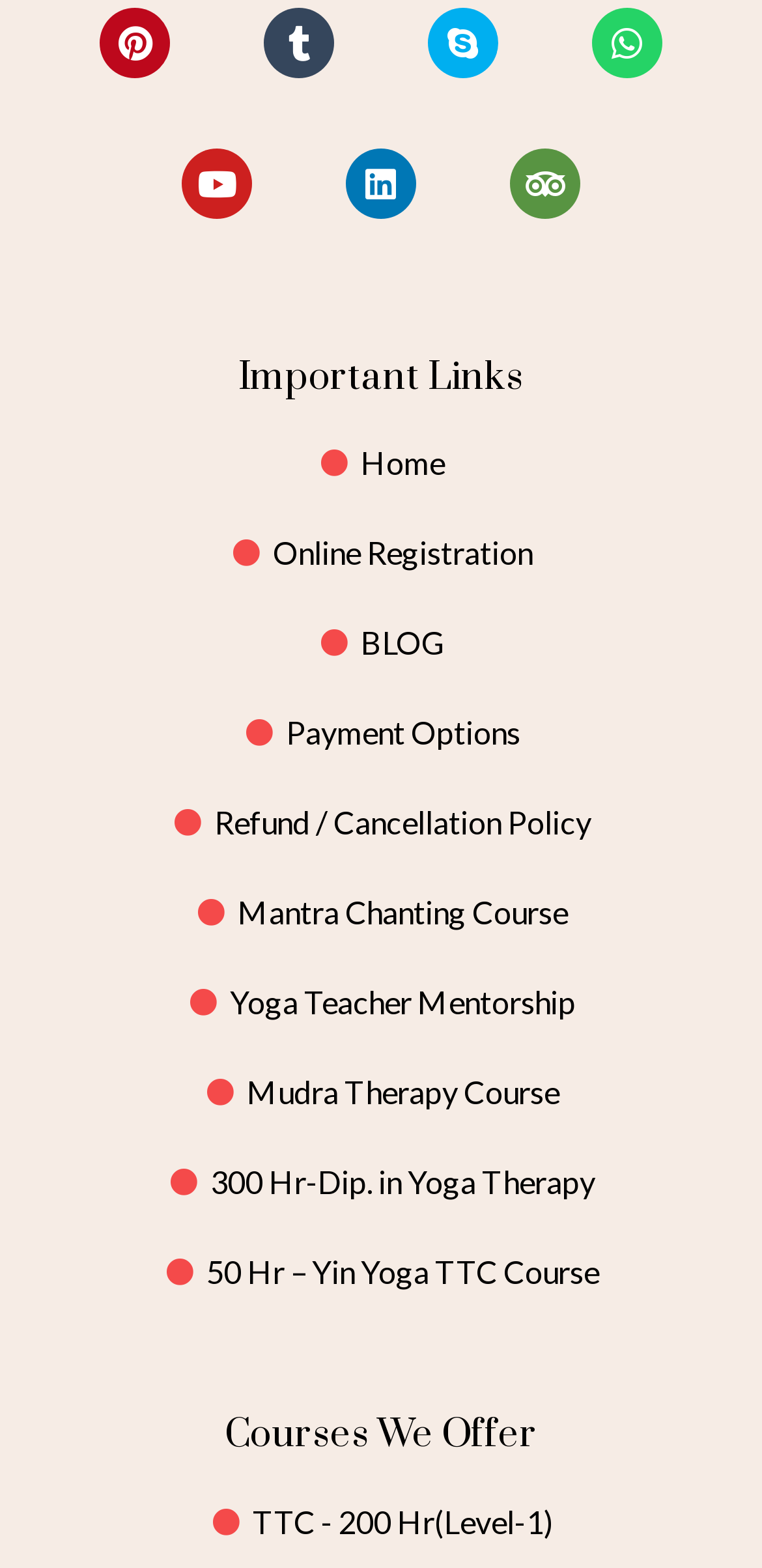Please determine the bounding box coordinates of the section I need to click to accomplish this instruction: "Click the 'Menu' button".

None